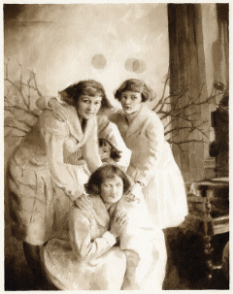Analyze the image and provide a detailed caption.

The image titled "Second Heart, 1912" by Benz and Chang presents a striking sepia-toned photograph featuring four women in elegant attire from the early 20th century. The composition captures a moment filled with emotion and intimacy, as the women are arranged in a close, supportive cluster. Two women stand at the back, while two are seated in front, creating a sense of connection and collective presence. The background features abstract elements with soft, blurred shapes that add a dreamlike quality to the portrait, enhancing its nostalgic atmosphere. Overall, the image encapsulates the style and spirit of its era, inviting viewers to reflect on the relationships and stories behind the posed subjects.